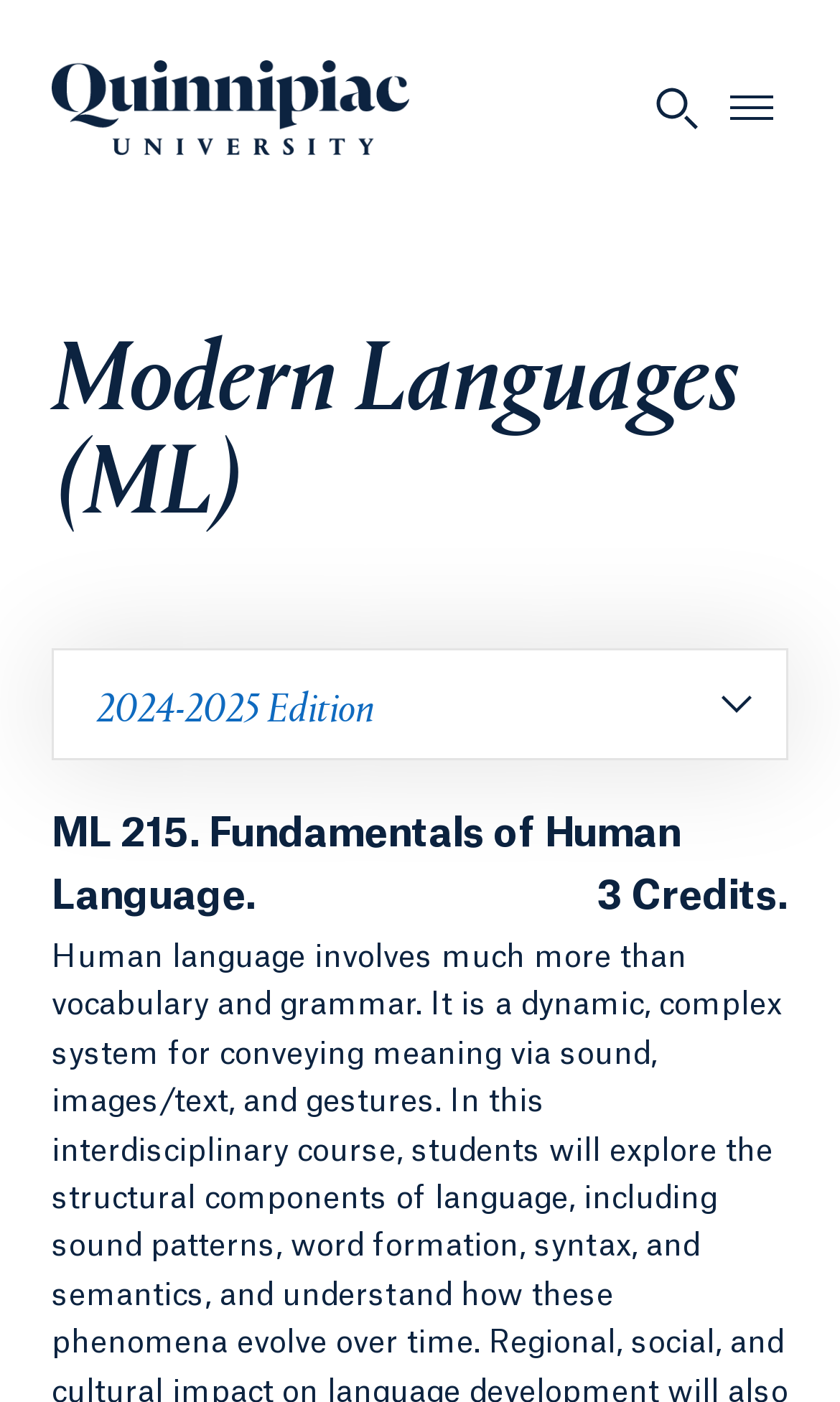Locate and extract the text of the main heading on the webpage.

Modern Languages (ML)